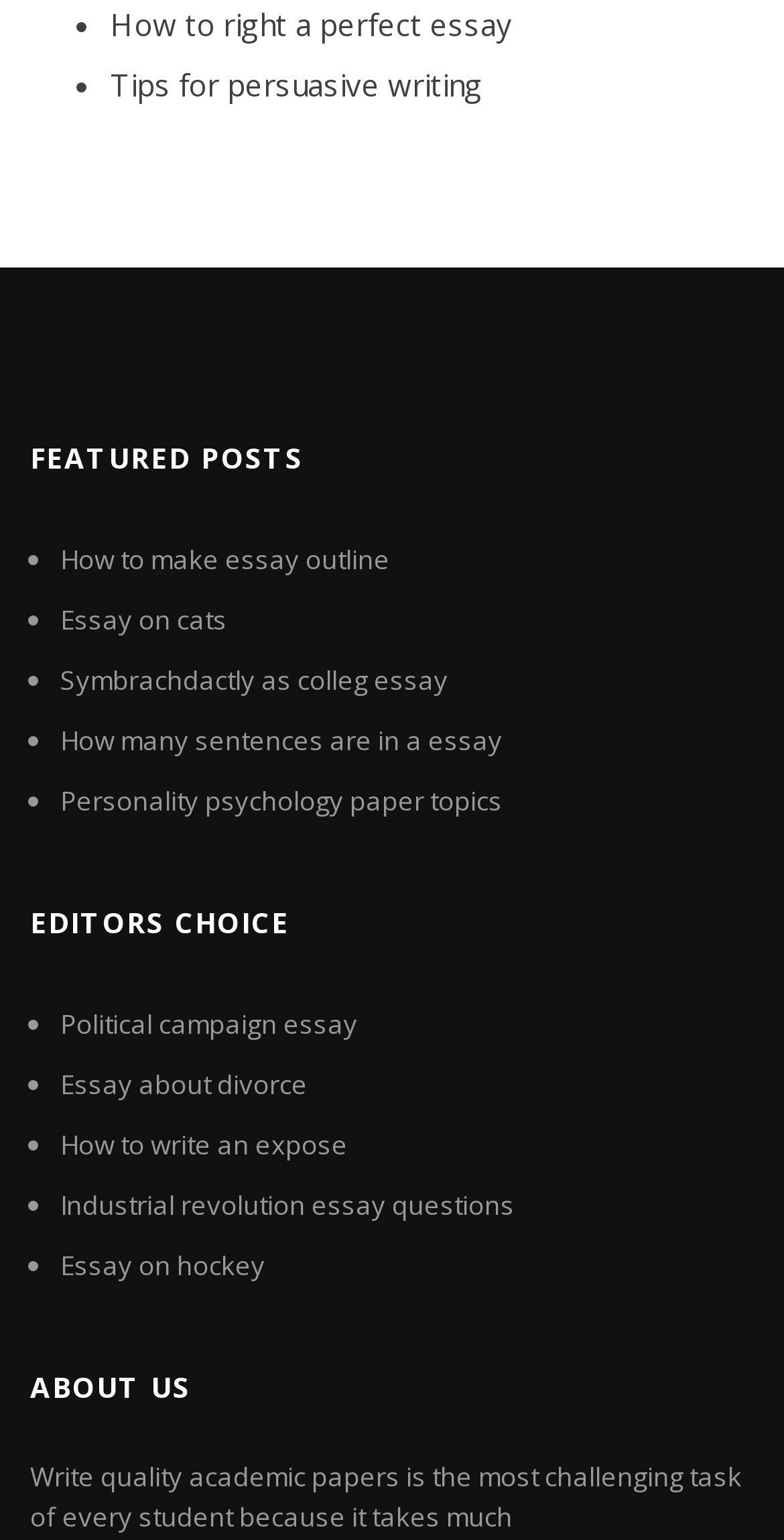For the element described, predict the bounding box coordinates as (top-left x, top-left y, bottom-right x, bottom-right y). All values should be between 0 and 1. Element description: Essay about divorce

[0.077, 0.692, 0.392, 0.716]